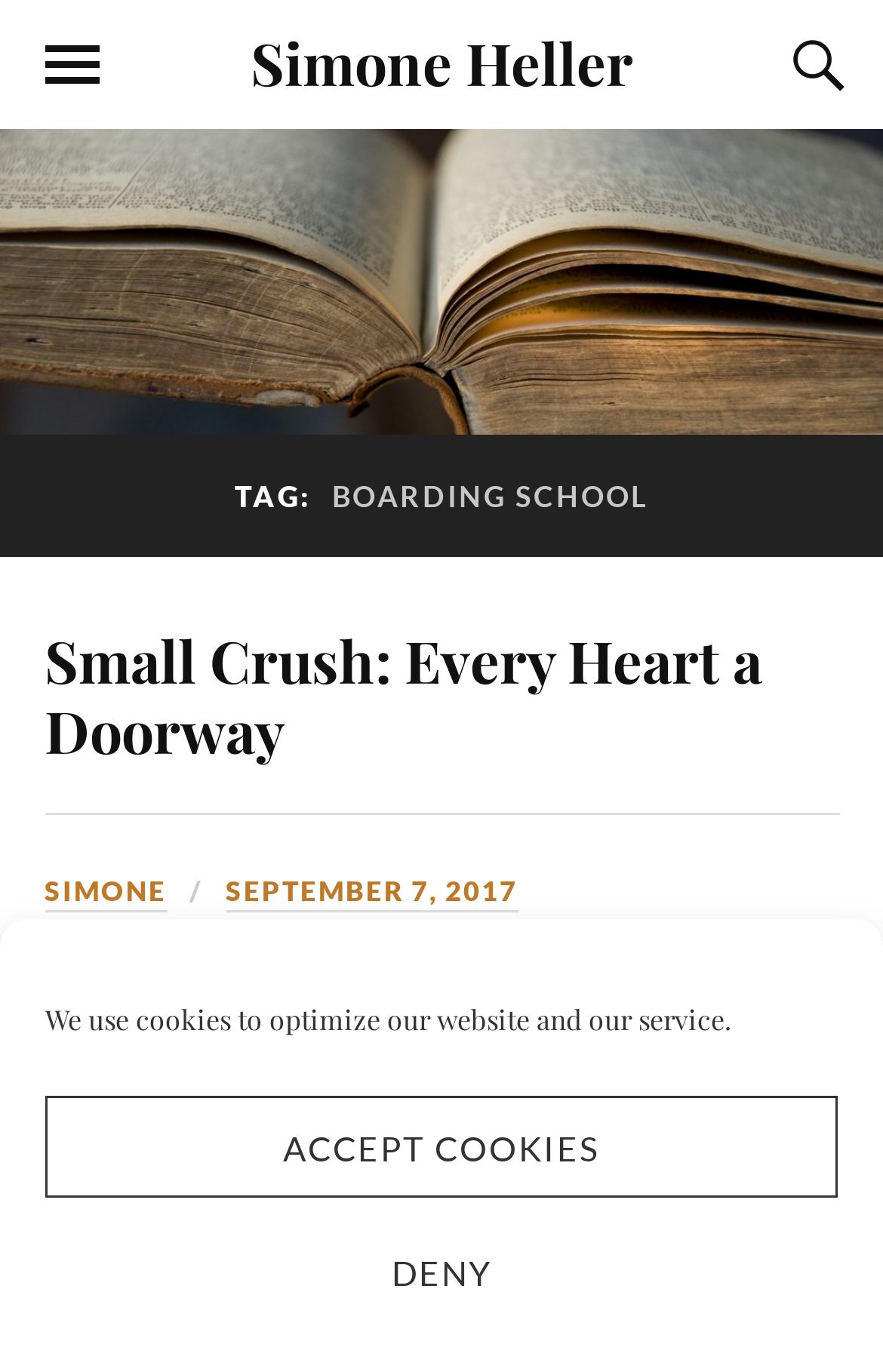Locate the bounding box coordinates of the clickable area needed to fulfill the instruction: "view SIMONE's page".

[0.05, 0.637, 0.188, 0.666]